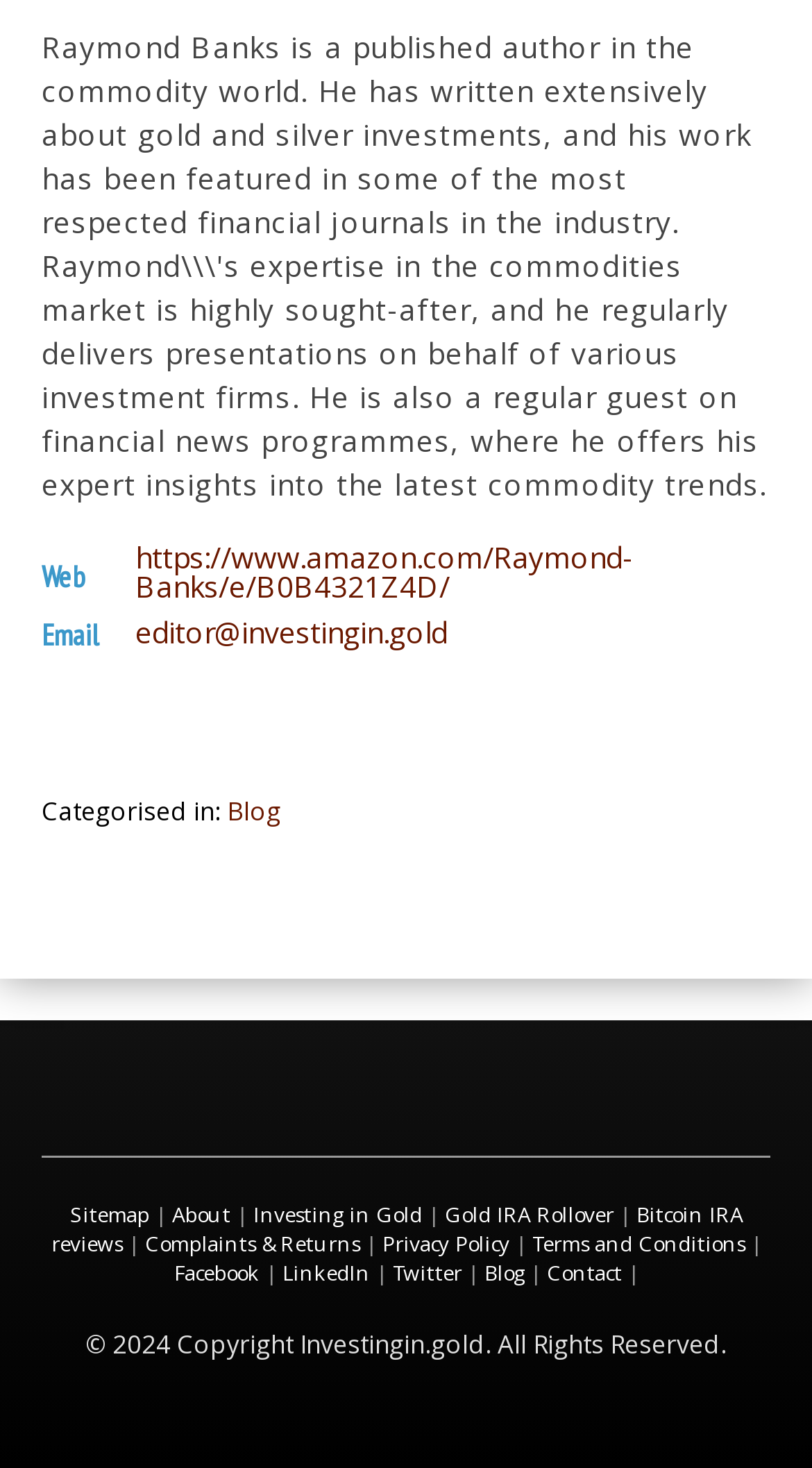Find the bounding box coordinates for the element that must be clicked to complete the instruction: "Learn about investing in gold". The coordinates should be four float numbers between 0 and 1, indicated as [left, top, right, bottom].

[0.312, 0.818, 0.519, 0.837]